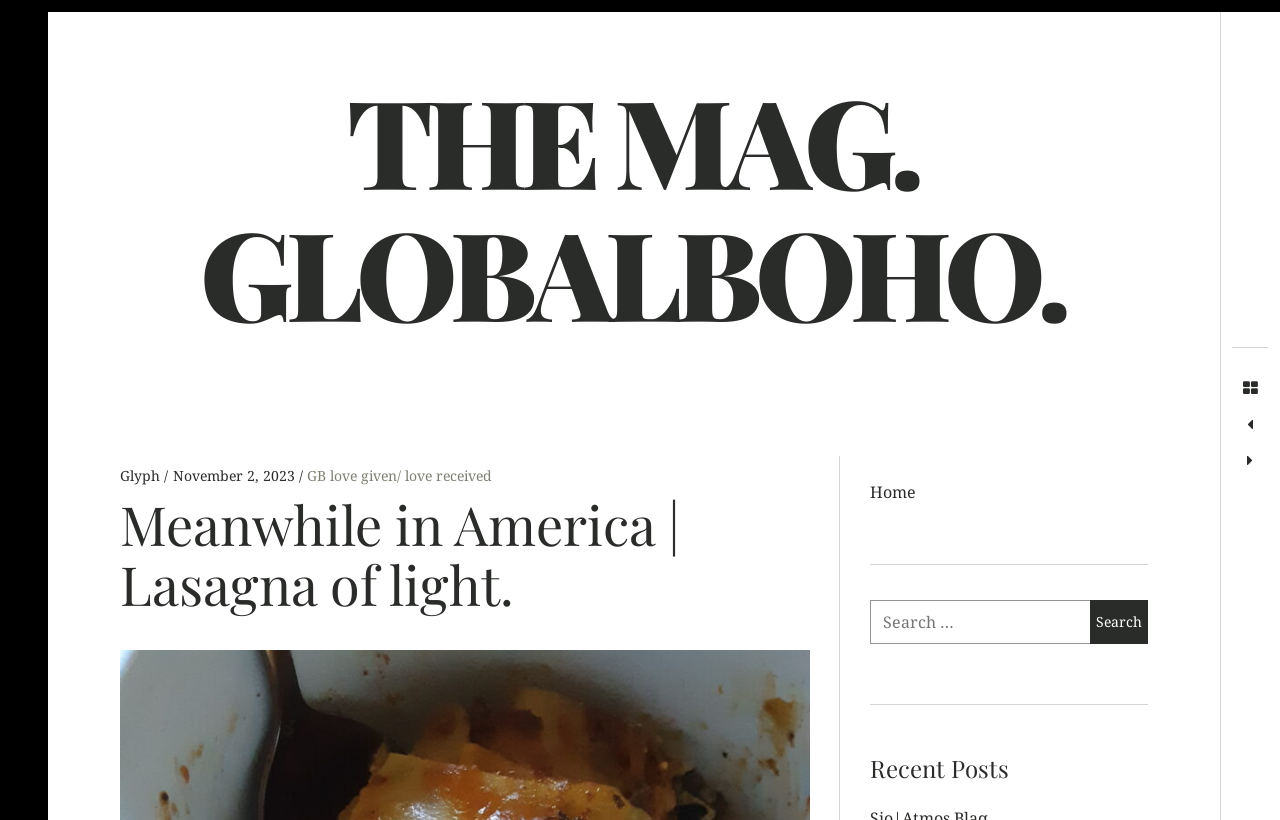Please mark the bounding box coordinates of the area that should be clicked to carry out the instruction: "View recent posts".

[0.679, 0.915, 0.897, 0.958]